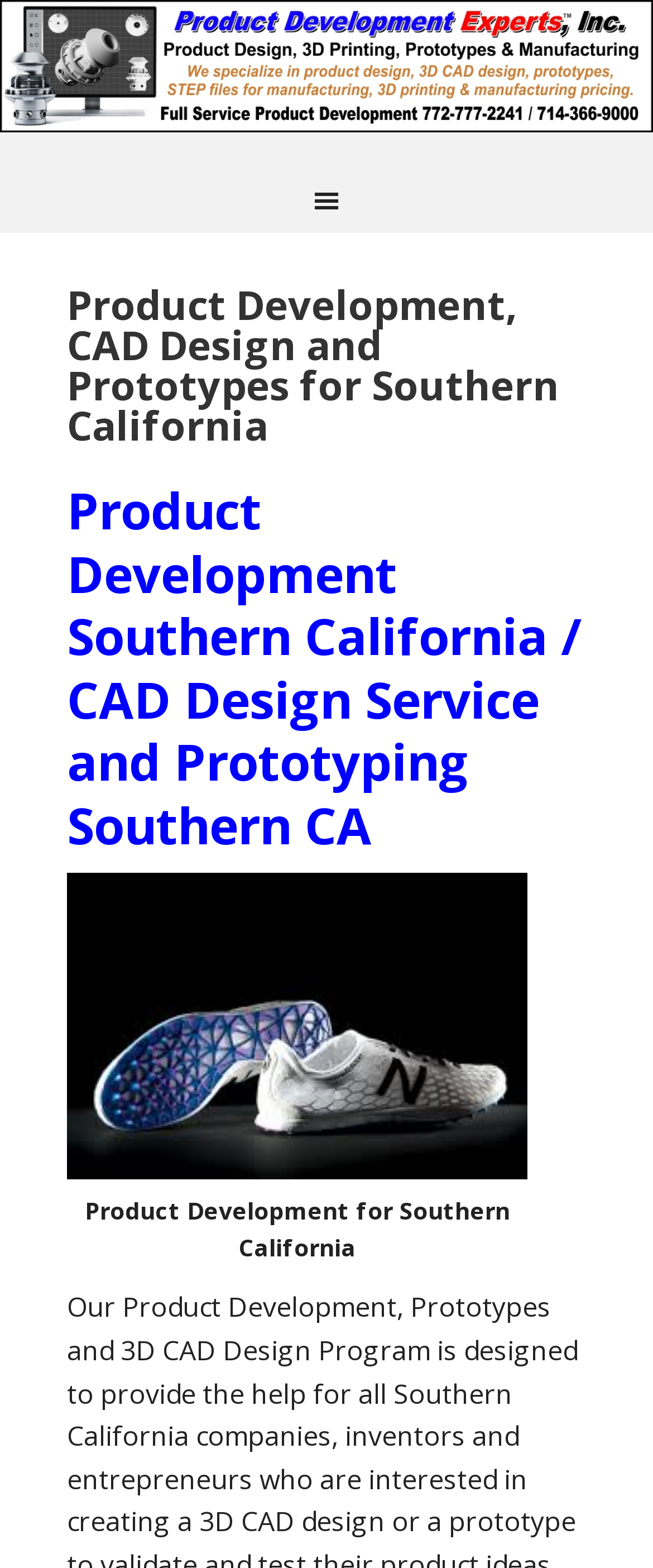What is the format of the design service?
Please craft a detailed and exhaustive response to the question.

The webpage's content, particularly the heading 'Product Development, CAD Design and Prototypes for Southern California', indicates that the design service is in the format of CAD design.